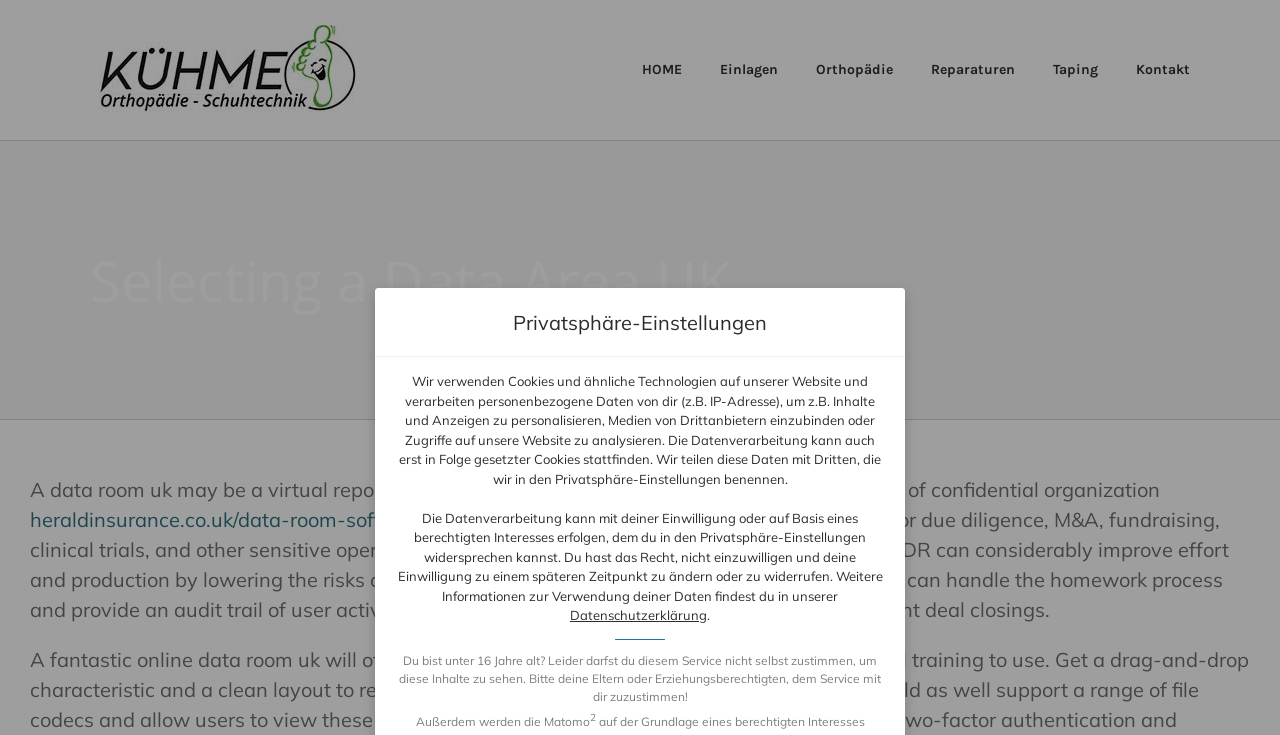What is mentioned as a way to get more information about data usage?
Please answer the question with as much detail and depth as you can.

The webpage provides a link to the 'Datenschutzerklärung' (Privacy Policy) where users can find more information about how their data is used, which is mentioned in the static text that explains data processing.